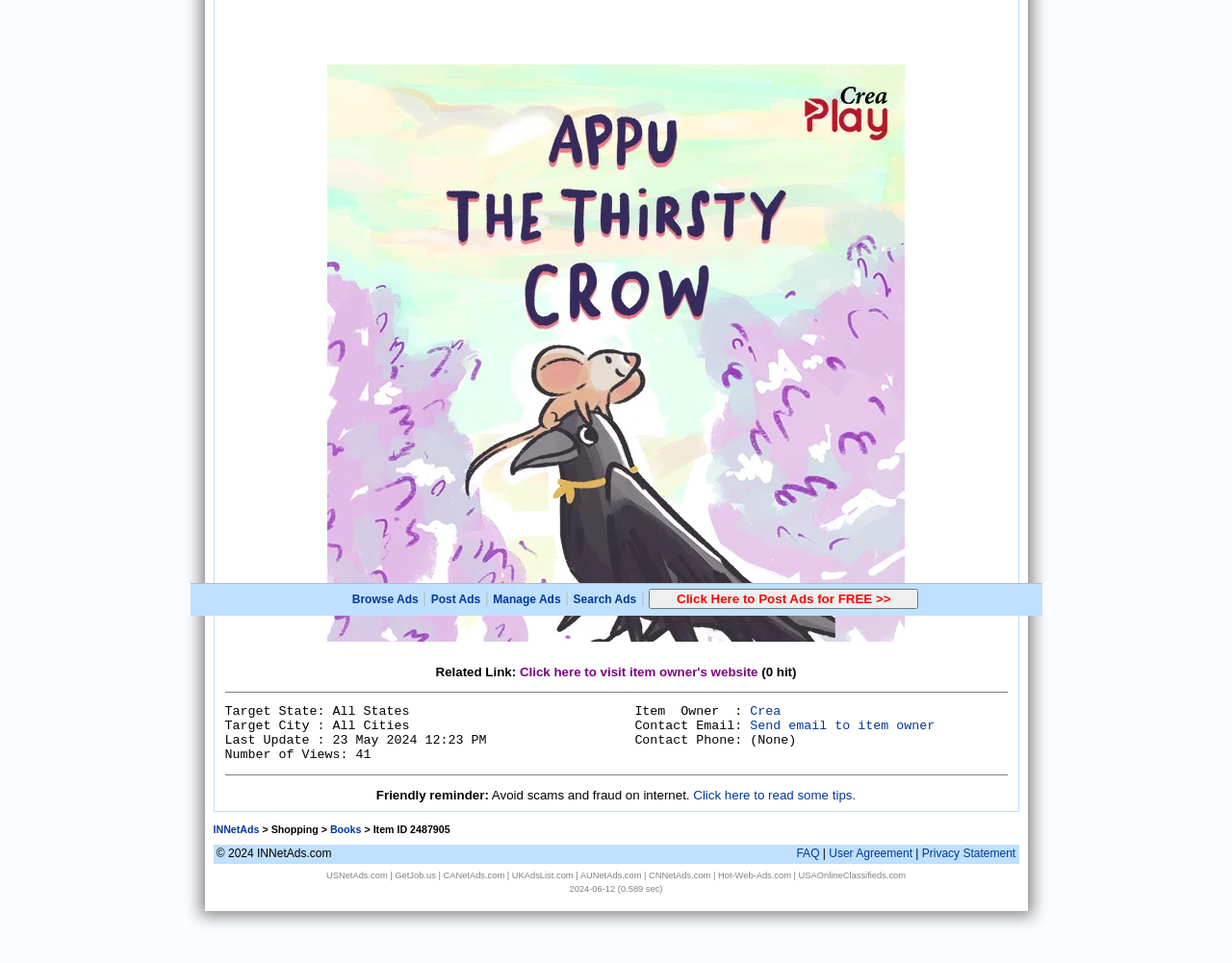Provide the bounding box coordinates of the UI element this sentence describes: "INNetAds".

[0.173, 0.855, 0.211, 0.867]